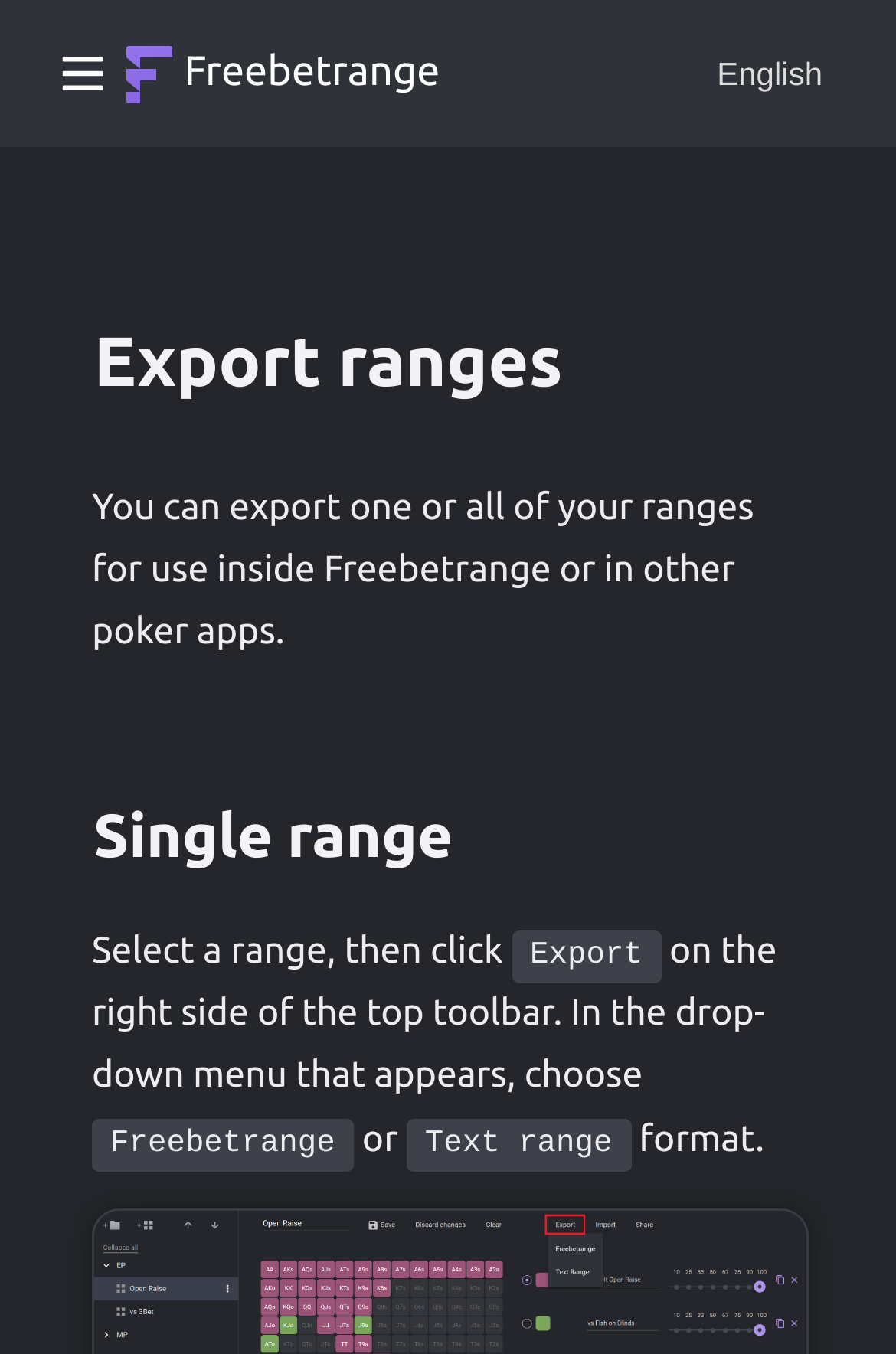Refer to the image and provide a thorough answer to this question:
Where is the export button located?

Based on the StaticText elements, it is mentioned that 'Select a range, then click Export on the right side of the top toolbar.' This suggests that the export button is located on the right side of the top toolbar.